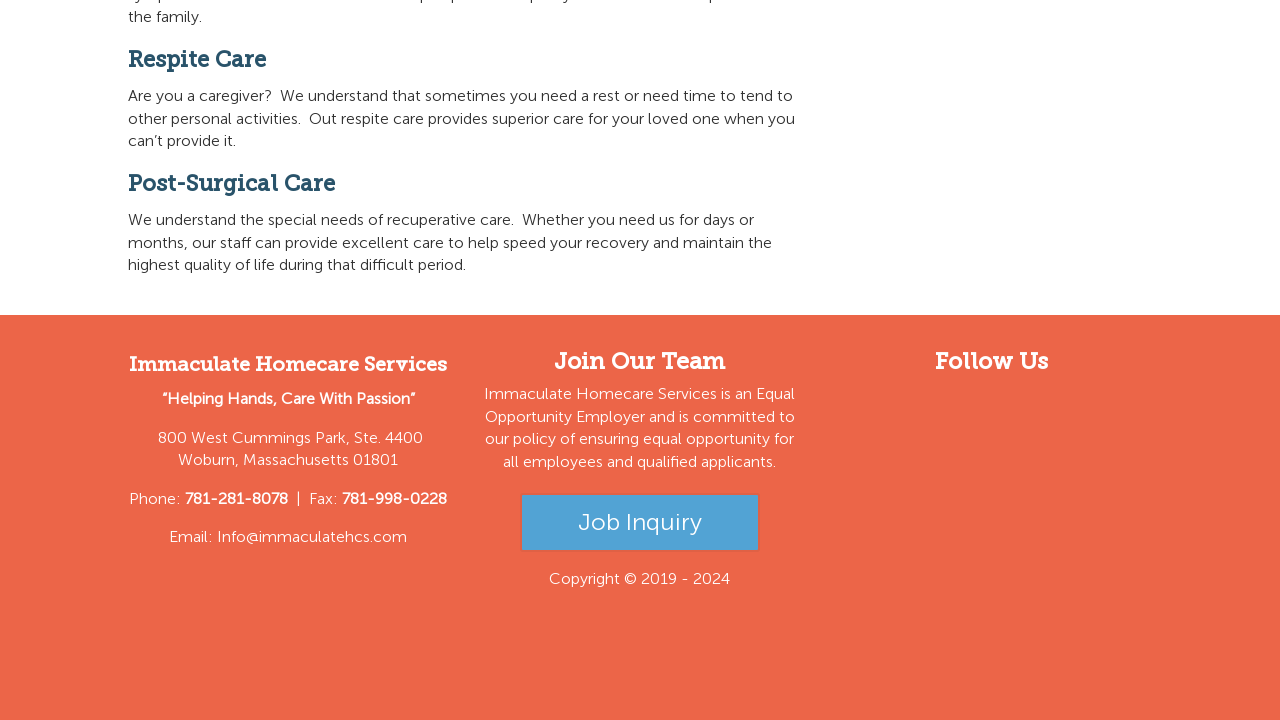Use one word or a short phrase to answer the question provided: 
What is the policy of Immaculate Homecare Services regarding employment?

Equal Opportunity Employer